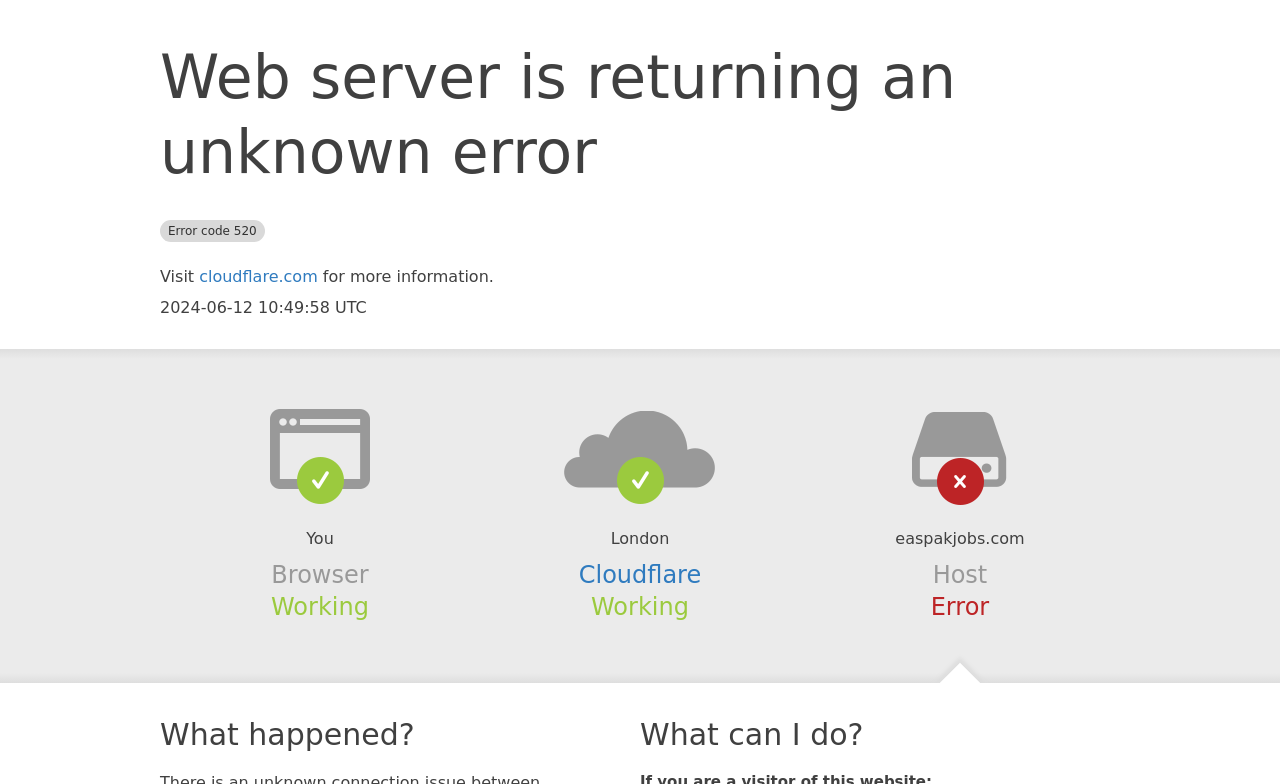Reply to the question with a single word or phrase:
What is the location?

London